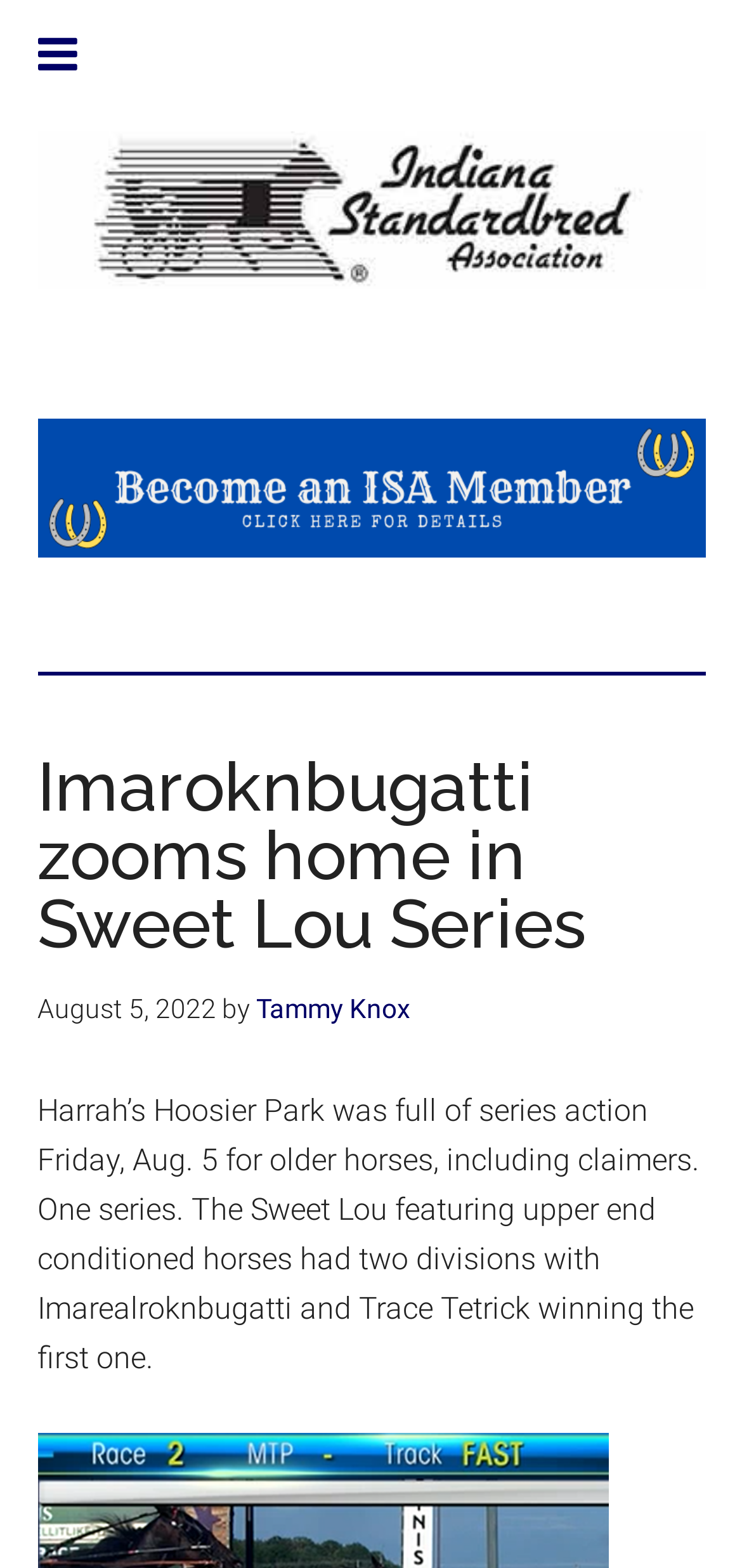Please find the bounding box for the UI element described by: "Indiana Harness".

[0.05, 0.049, 0.95, 0.218]